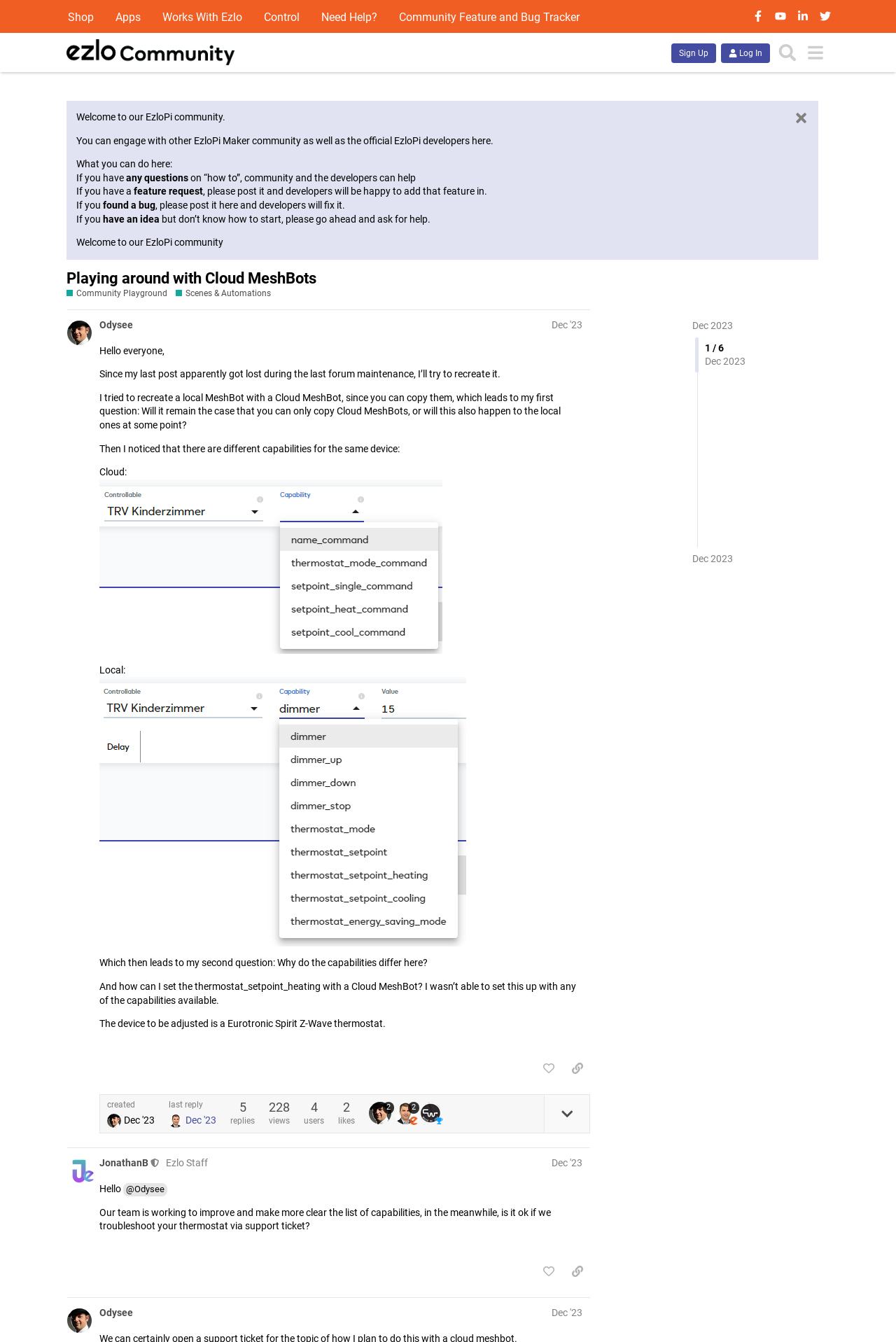How many replies are there to the post?
Carefully analyze the image and provide a detailed answer to the question.

I determined the answer by looking at the text 'replies' and the number '228' which appears next to it, indicating that there are 228 replies to the post.